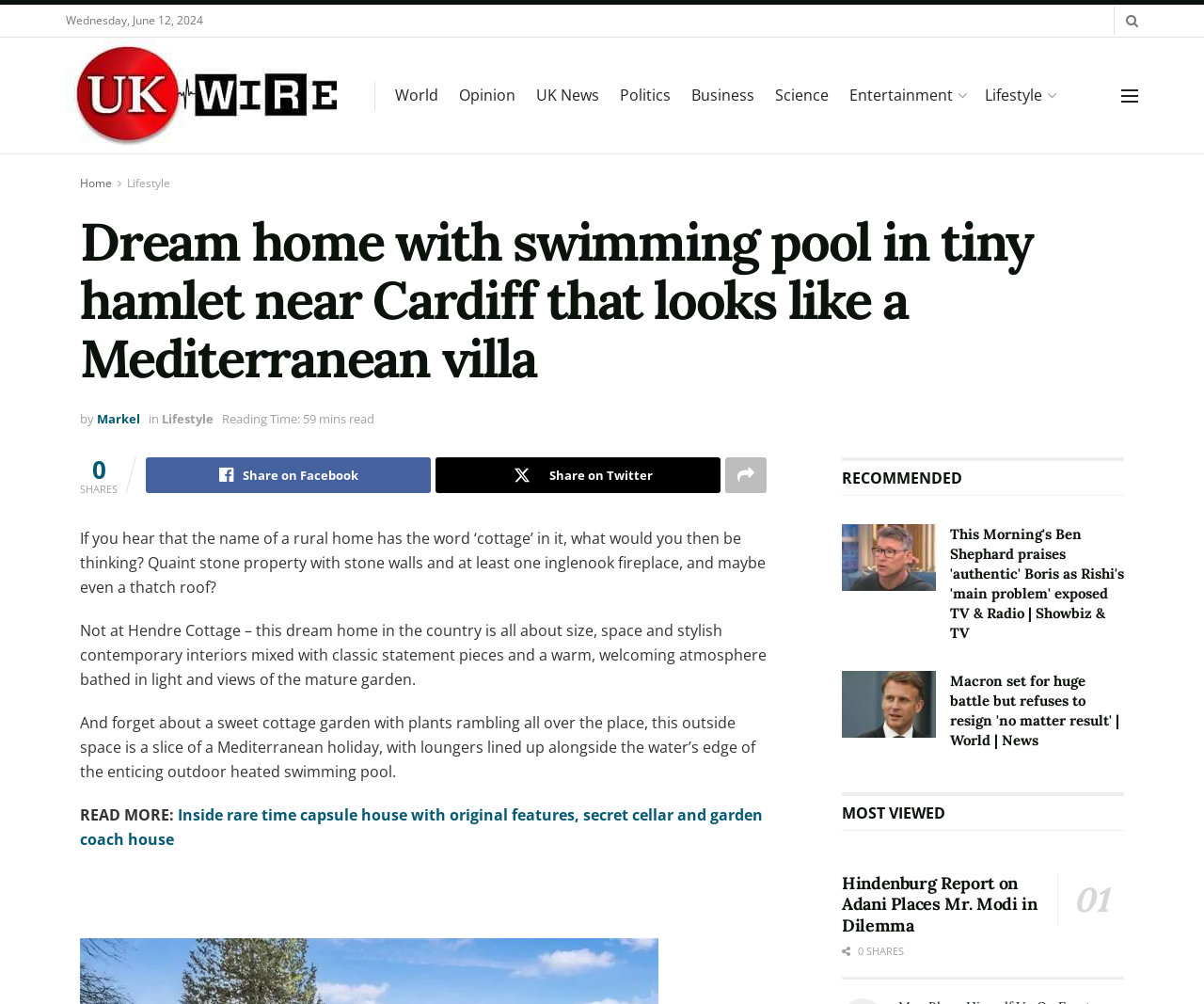Highlight the bounding box coordinates of the element you need to click to perform the following instruction: "Share on Facebook."

[0.121, 0.455, 0.358, 0.491]